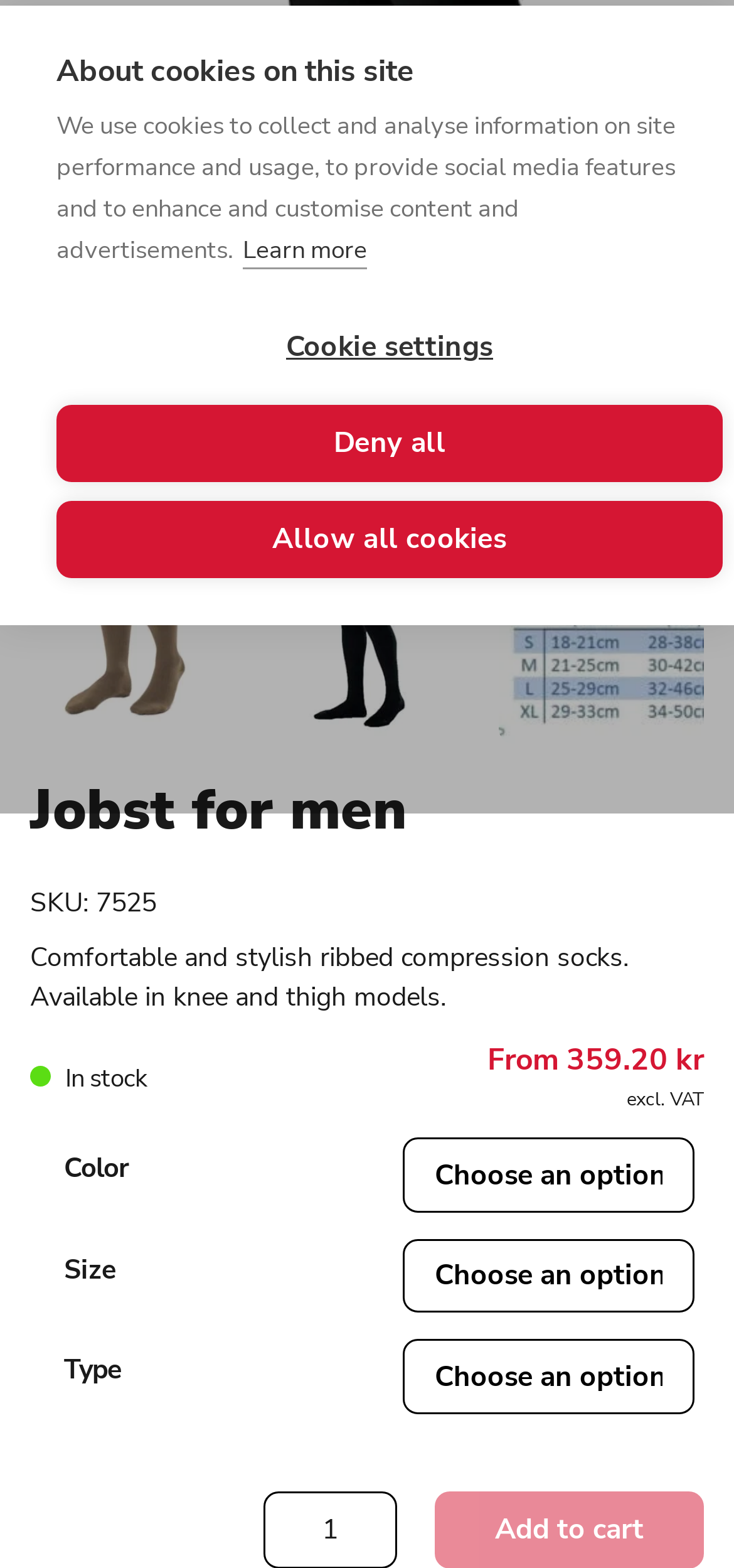Determine the bounding box coordinates for the HTML element mentioned in the following description: "Allow all cookies". The coordinates should be a list of four floats ranging from 0 to 1, represented as [left, top, right, bottom].

[0.077, 0.319, 0.985, 0.369]